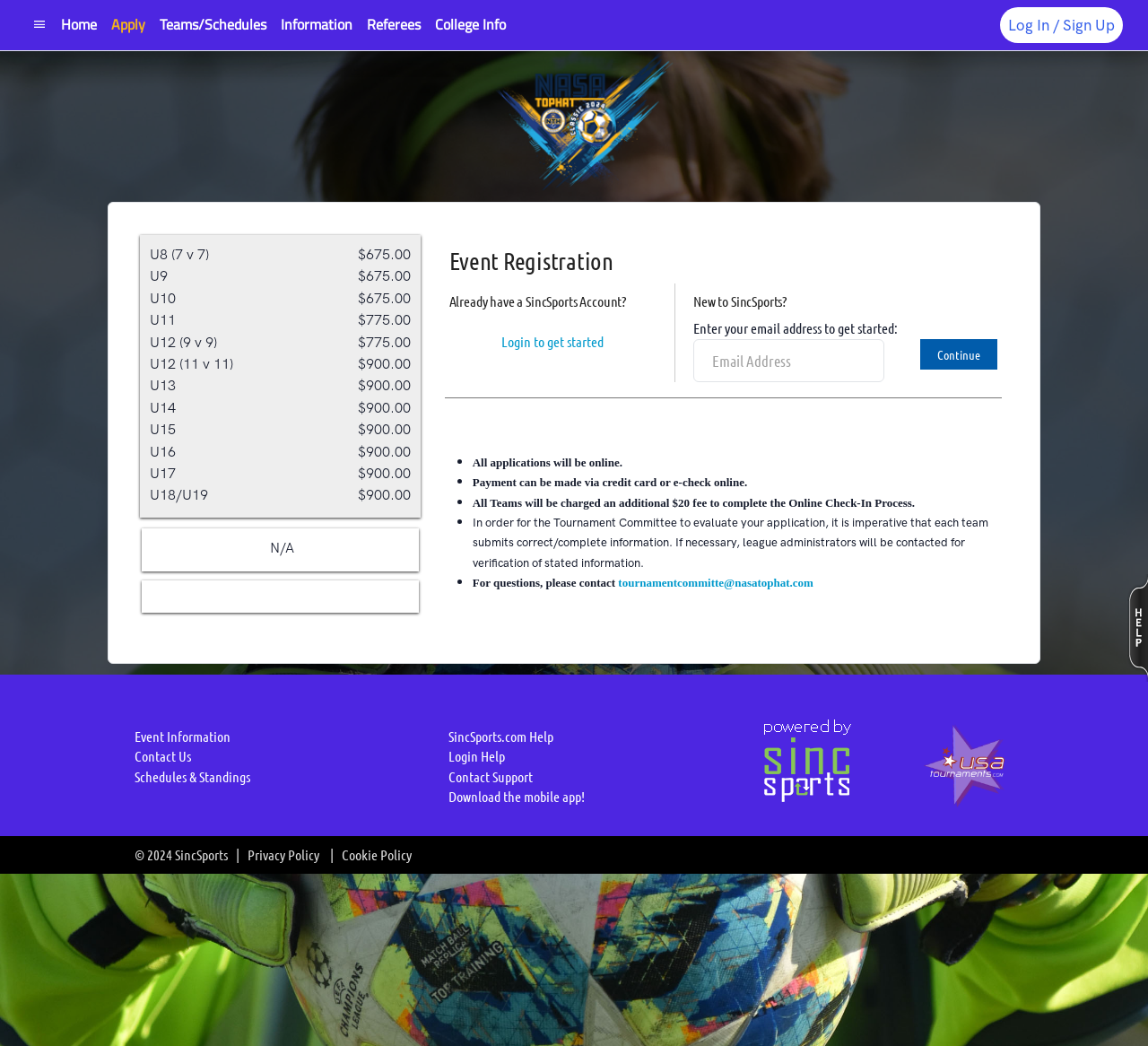Provide your answer in a single word or phrase: 
What is the button below the 'New to SincSports?' heading for?

Continue